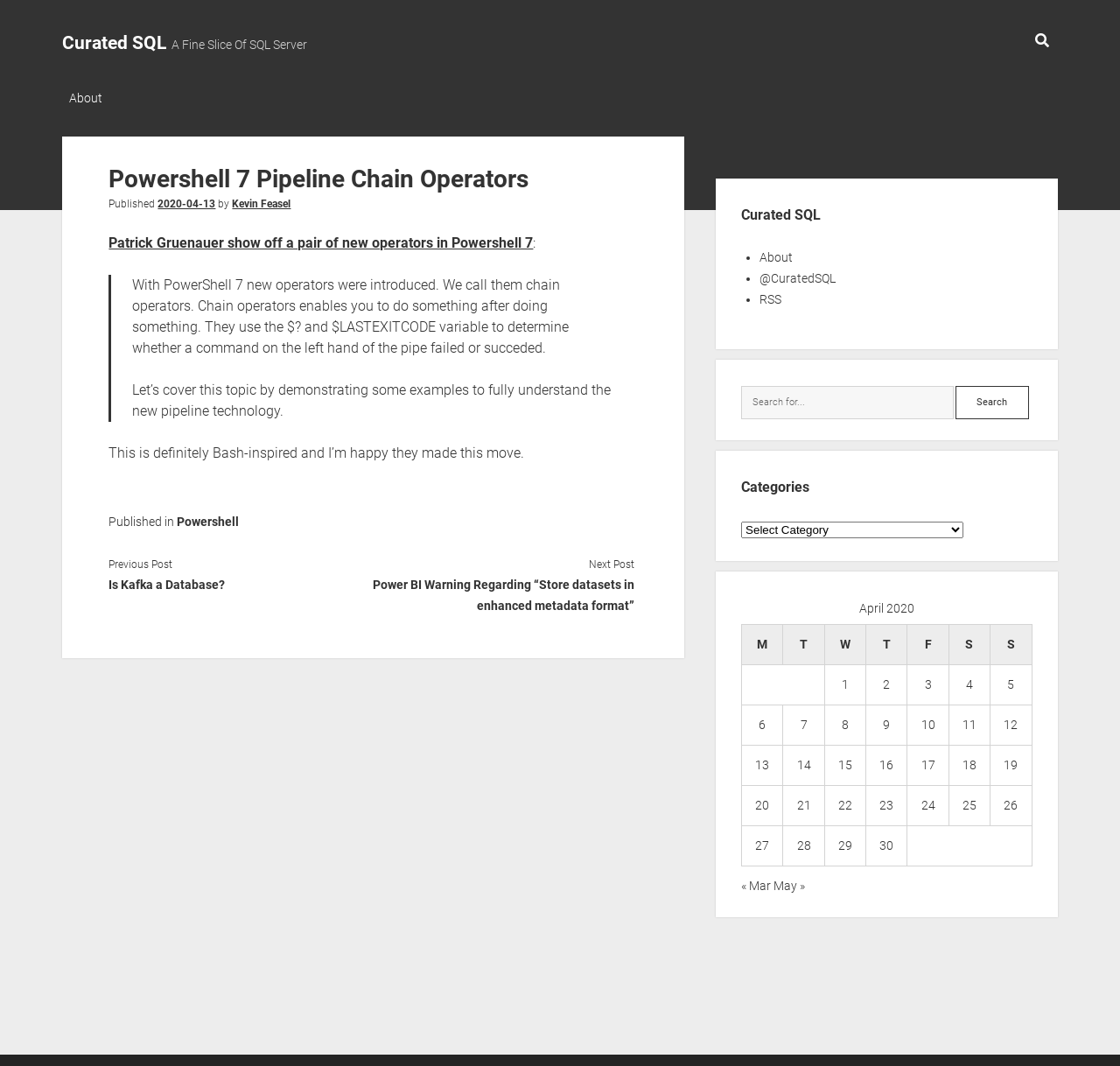What is the category of the article?
Using the image, respond with a single word or phrase.

Powershell